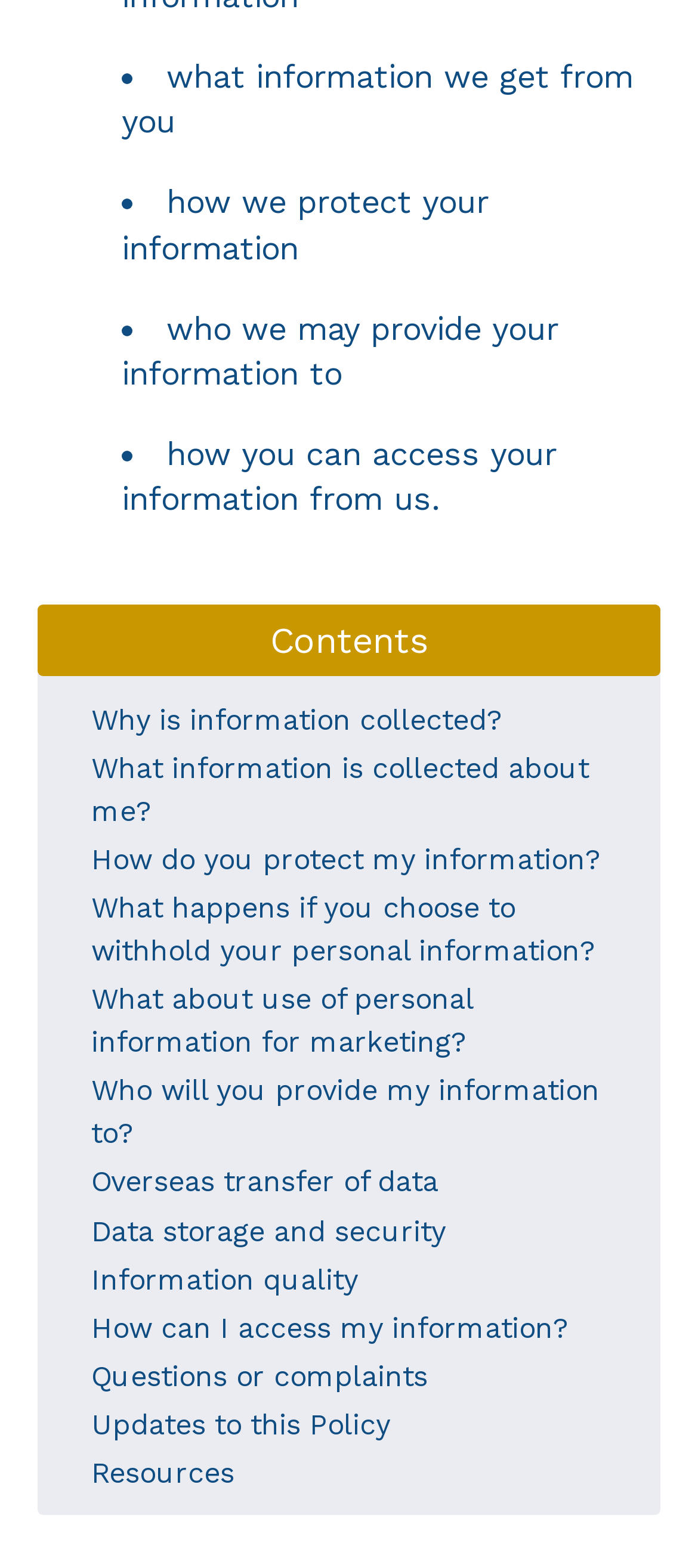Specify the bounding box coordinates of the area that needs to be clicked to achieve the following instruction: "Check 'How can I access my information?'".

[0.131, 0.837, 0.815, 0.858]